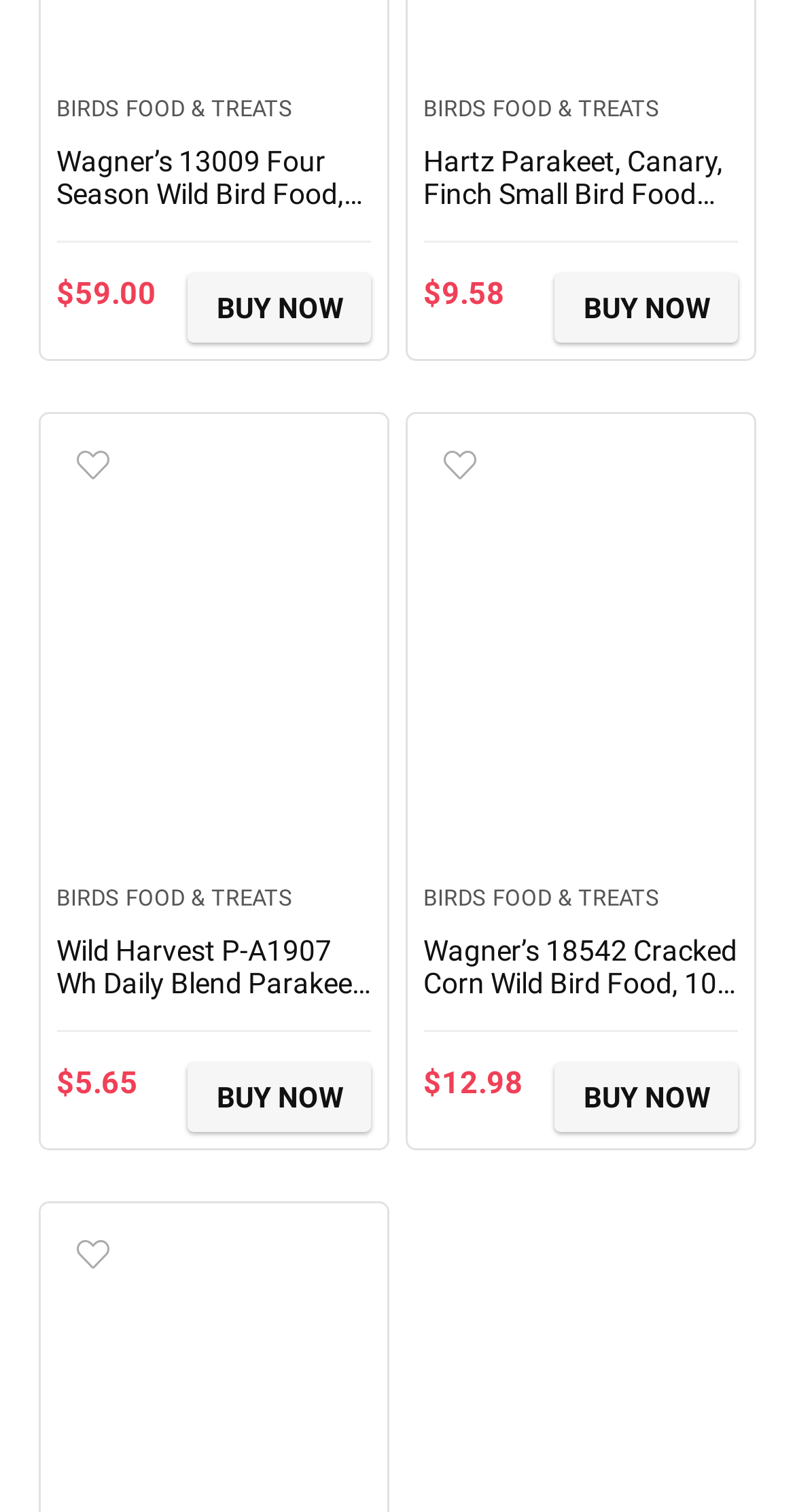Provide the bounding box coordinates for the specified HTML element described in this description: "Buy Now". The coordinates should be four float numbers ranging from 0 to 1, in the format [left, top, right, bottom].

[0.237, 0.703, 0.468, 0.749]